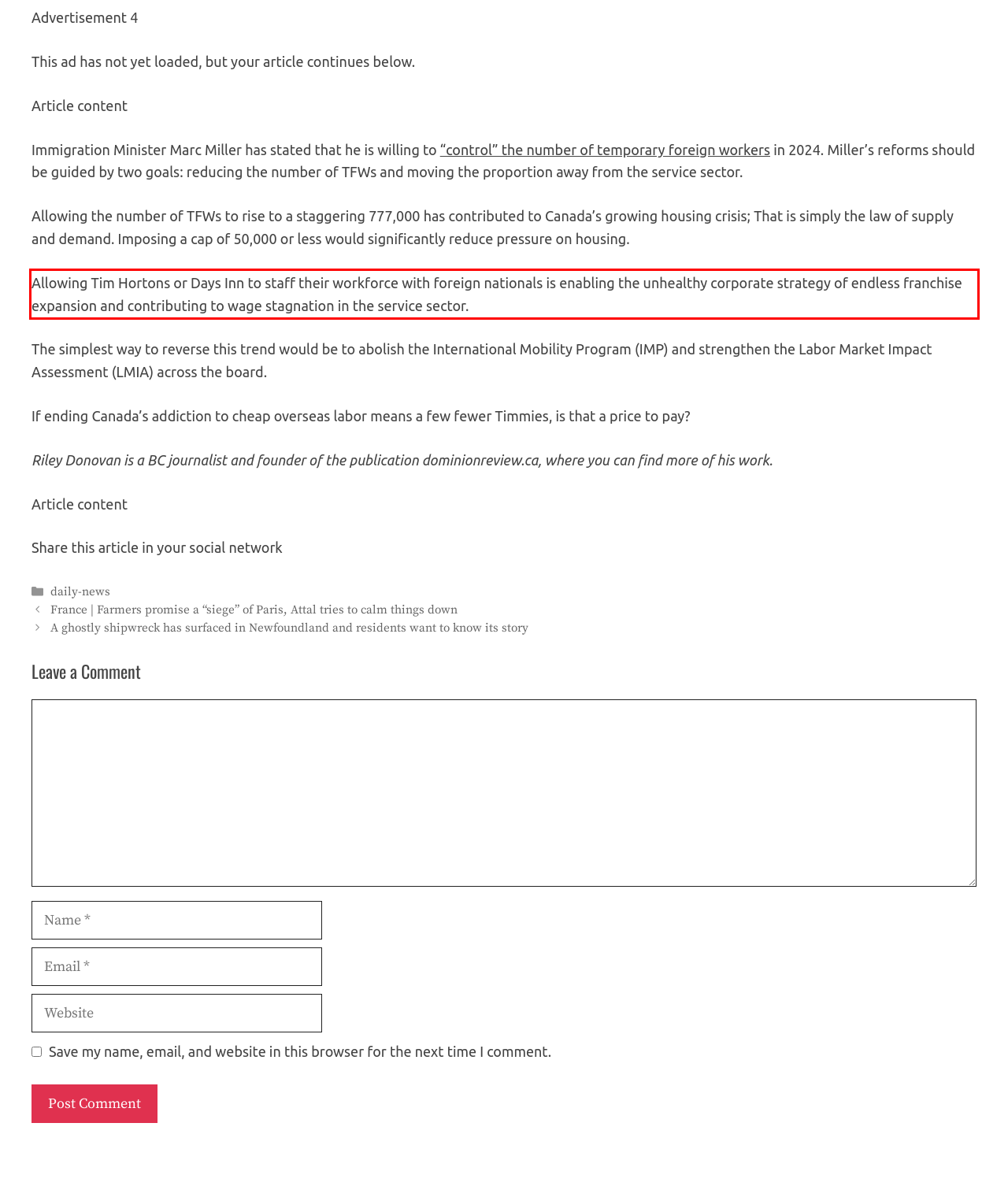Please use OCR to extract the text content from the red bounding box in the provided webpage screenshot.

Allowing Tim Hortons or Days Inn to staff their workforce with foreign nationals is enabling the unhealthy corporate strategy of endless franchise expansion and contributing to wage stagnation in the service sector.